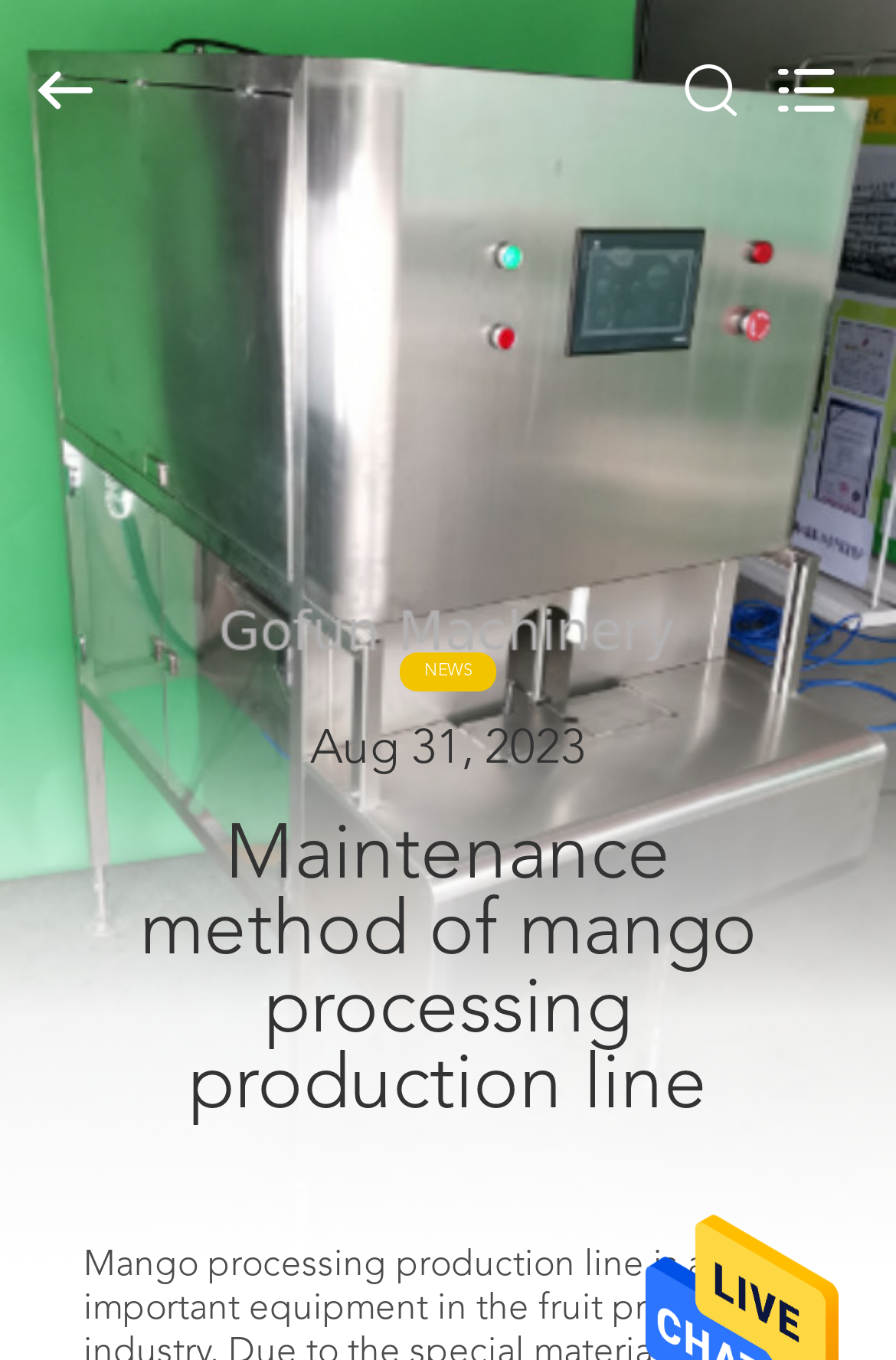Locate and extract the headline of this webpage.

Maintenance method of mango processing production line